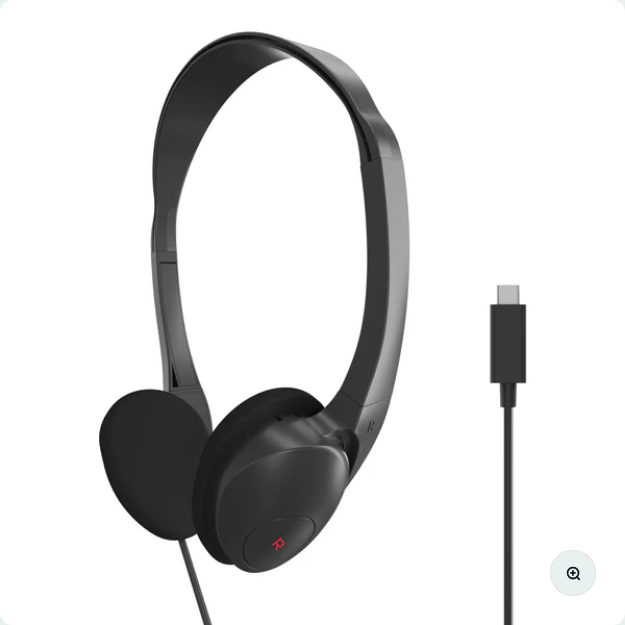Explain the content of the image in detail.

This image showcases a pair of sleek, on-ear headphones designed for modern audio experiences. The headphones feature a minimalist black design, with a comfortable headband and ear cups that provide a snug fit. Attached to the headphones is a connector cable, hinting at their wired functionality. Notably, these headphones are suitable for use with the Trihear Convo system, emphasizing their usability for clear conversations and enhanced audio quality. They exemplify a blend of style and practicality, making them an ideal accessory for music lovers and those seeking exceptional sound clarity.